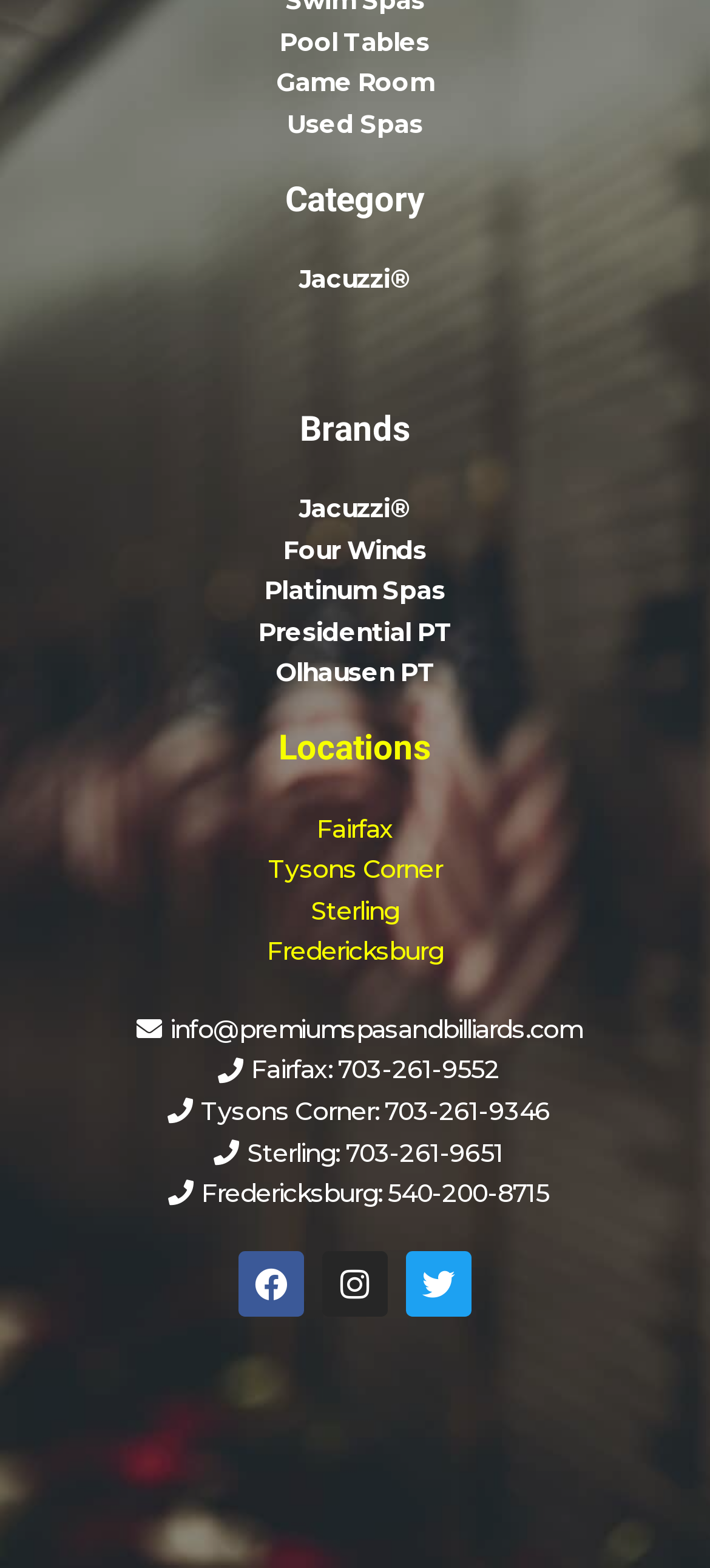Can you determine the bounding box coordinates of the area that needs to be clicked to fulfill the following instruction: "Learn more about financing options"?

[0.103, 0.886, 0.897, 0.93]